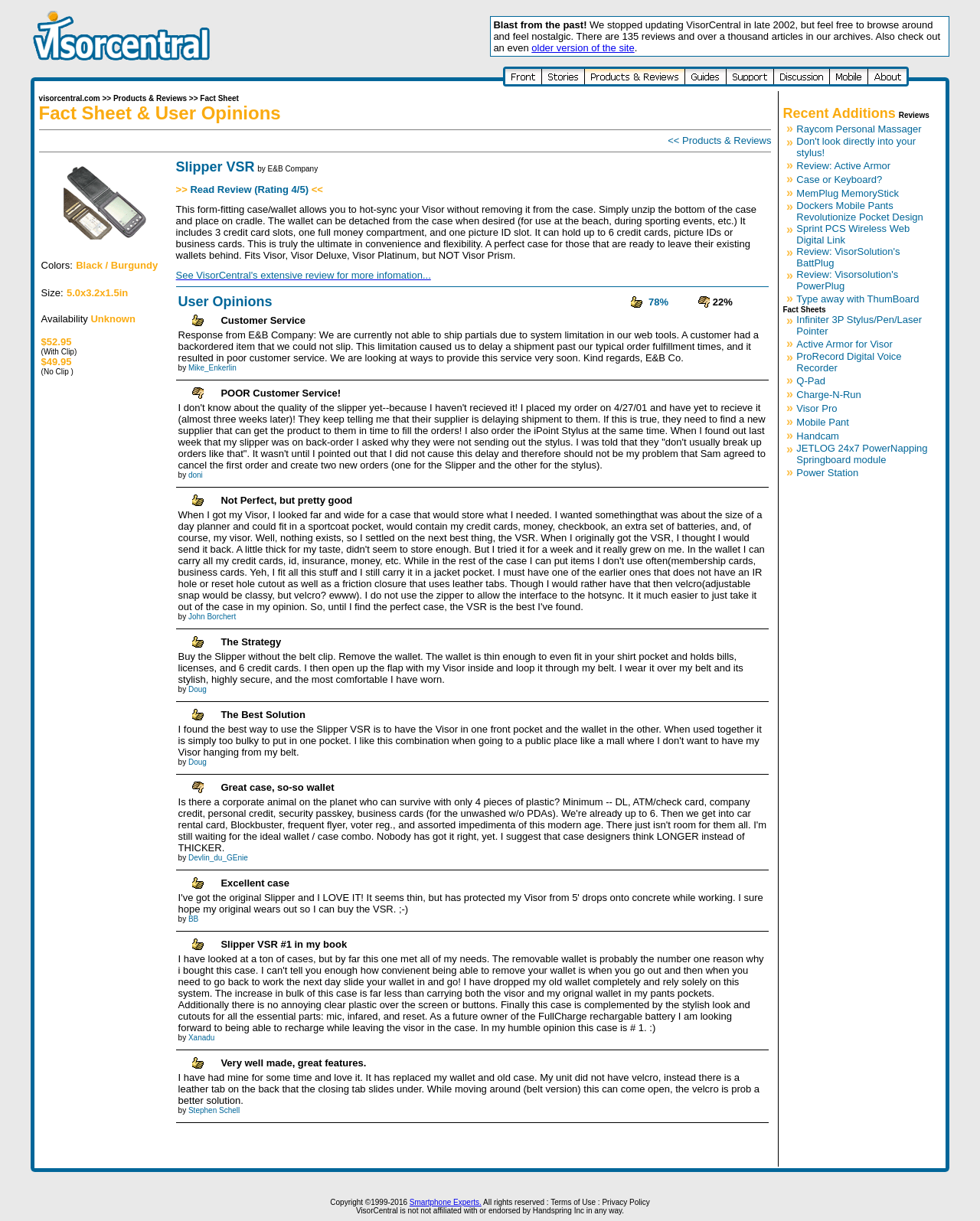Specify the bounding box coordinates of the region I need to click to perform the following instruction: "Read the review of Slipper VSR". The coordinates must be four float numbers in the range of 0 to 1, i.e., [left, top, right, bottom].

[0.179, 0.132, 0.26, 0.142]